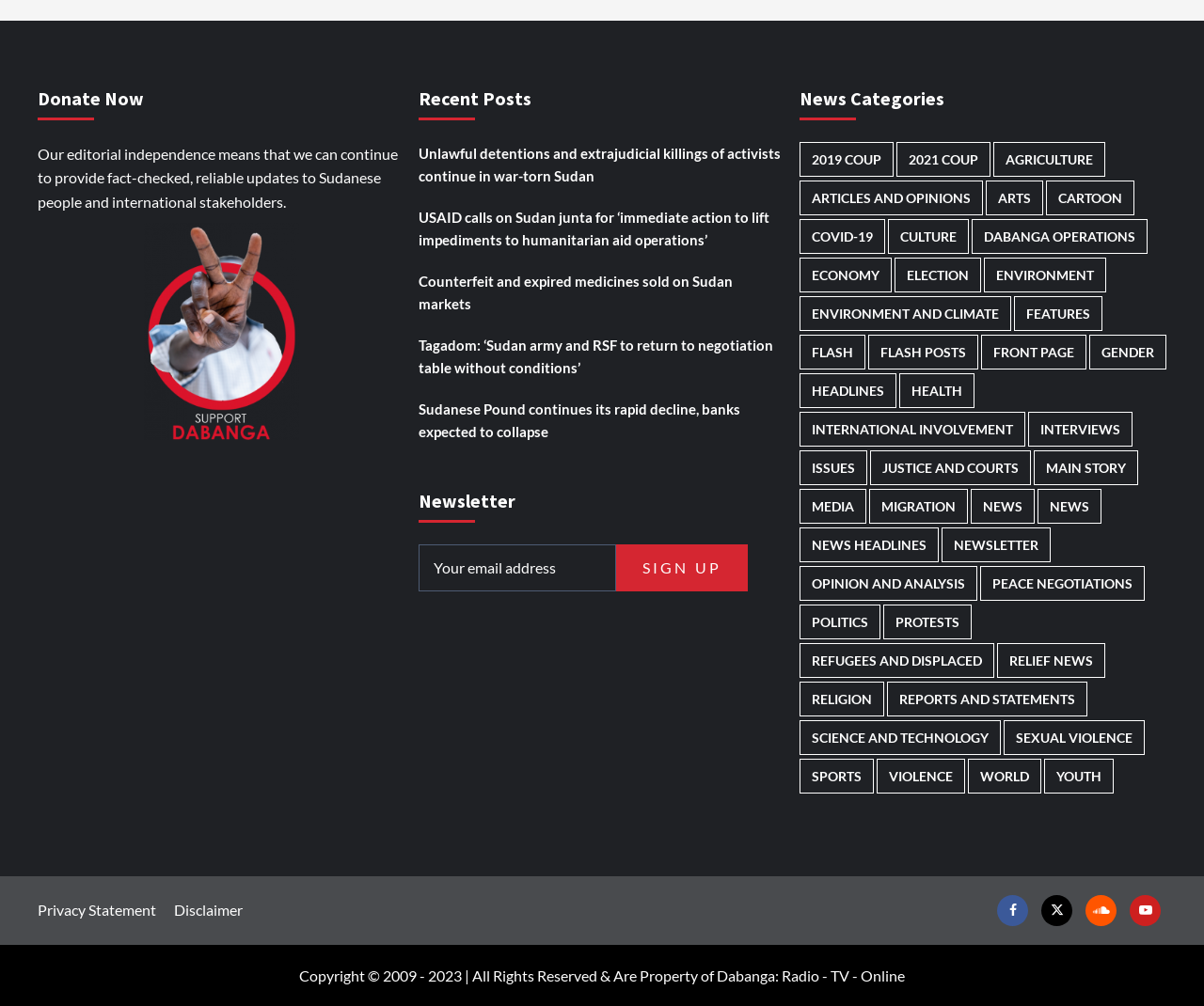Pinpoint the bounding box coordinates of the element you need to click to execute the following instruction: "View recent posts". The bounding box should be represented by four float numbers between 0 and 1, in the format [left, top, right, bottom].

[0.348, 0.076, 0.652, 0.131]